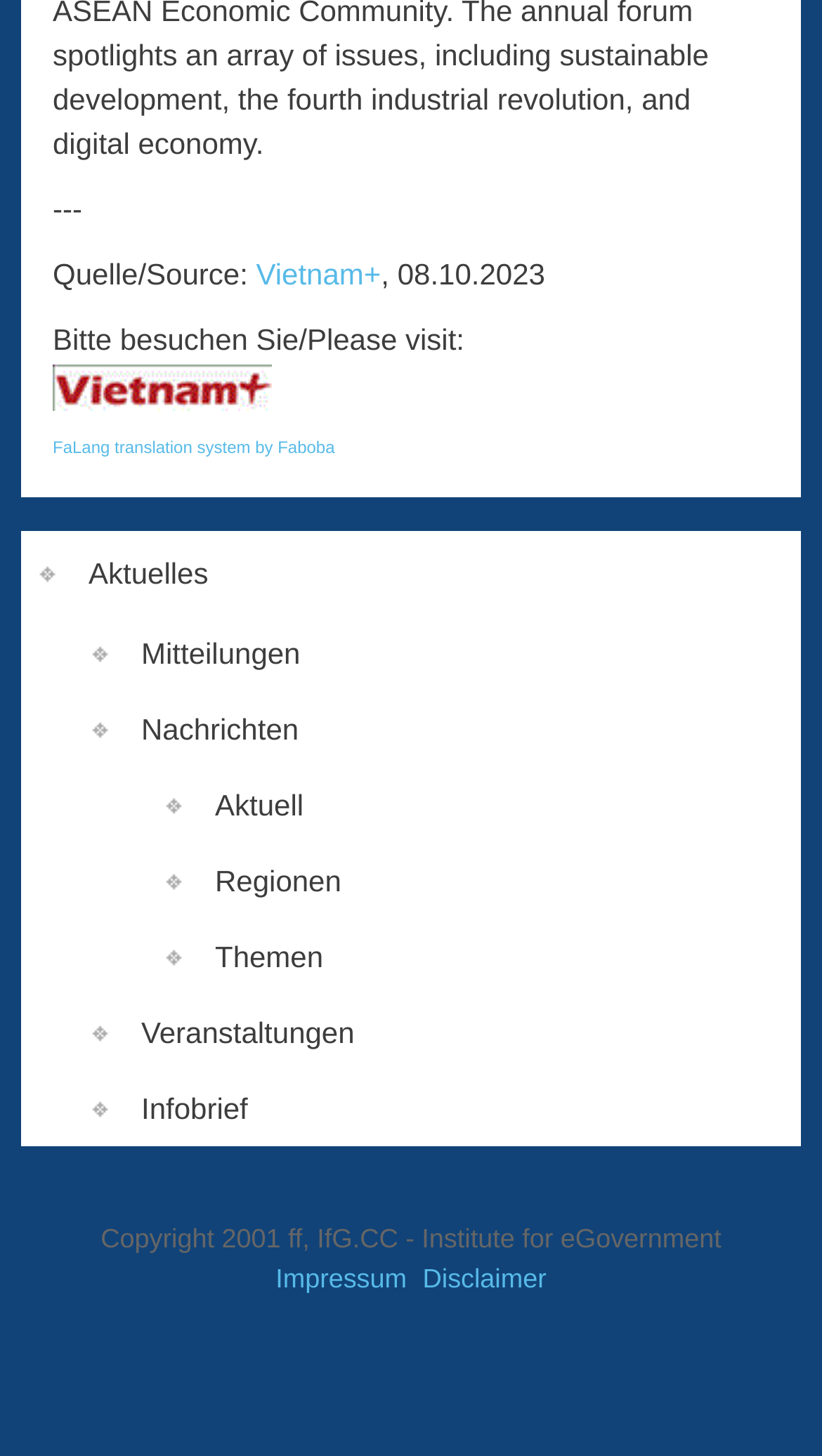What is the source of the information?
Relying on the image, give a concise answer in one word or a brief phrase.

Vietnam+